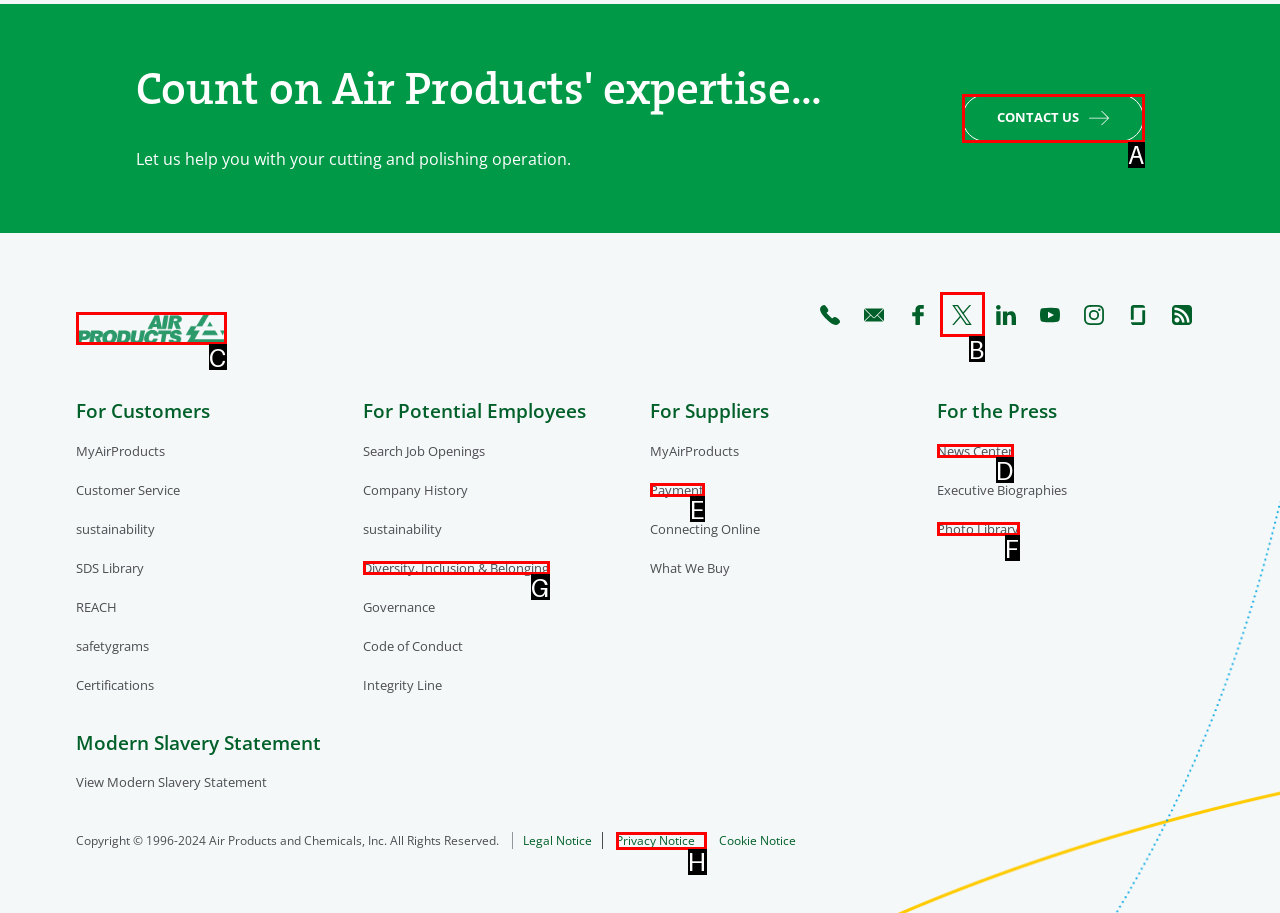Select the letter of the UI element you need to click to complete this task: Click on 'Related: How to Solve Marriage Issues Before it's Too Late [Infographic]' link.

None